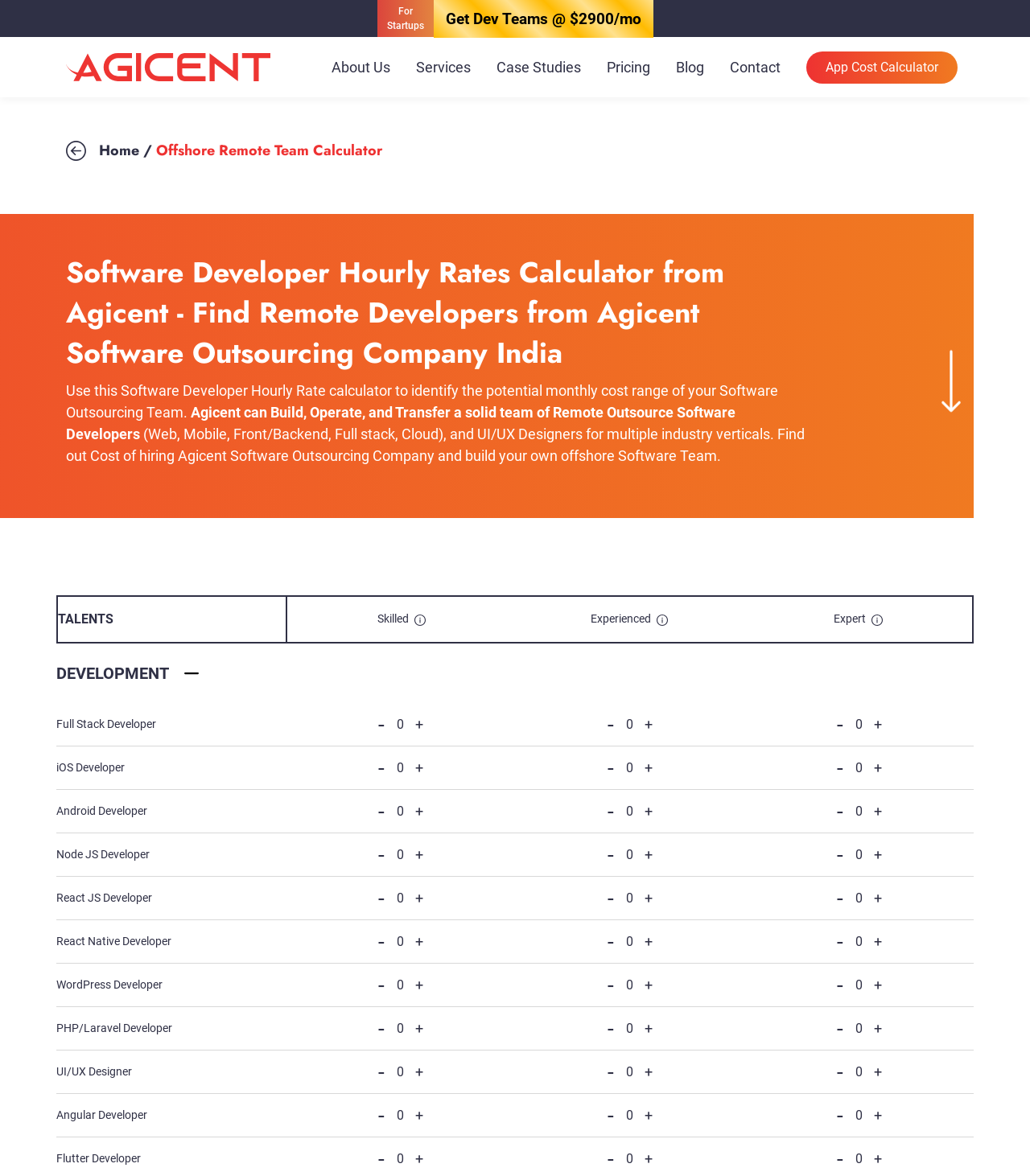Please find the bounding box coordinates for the clickable element needed to perform this instruction: "Click on '+' button next to 'Full Stack Developer'".

[0.396, 0.604, 0.418, 0.628]